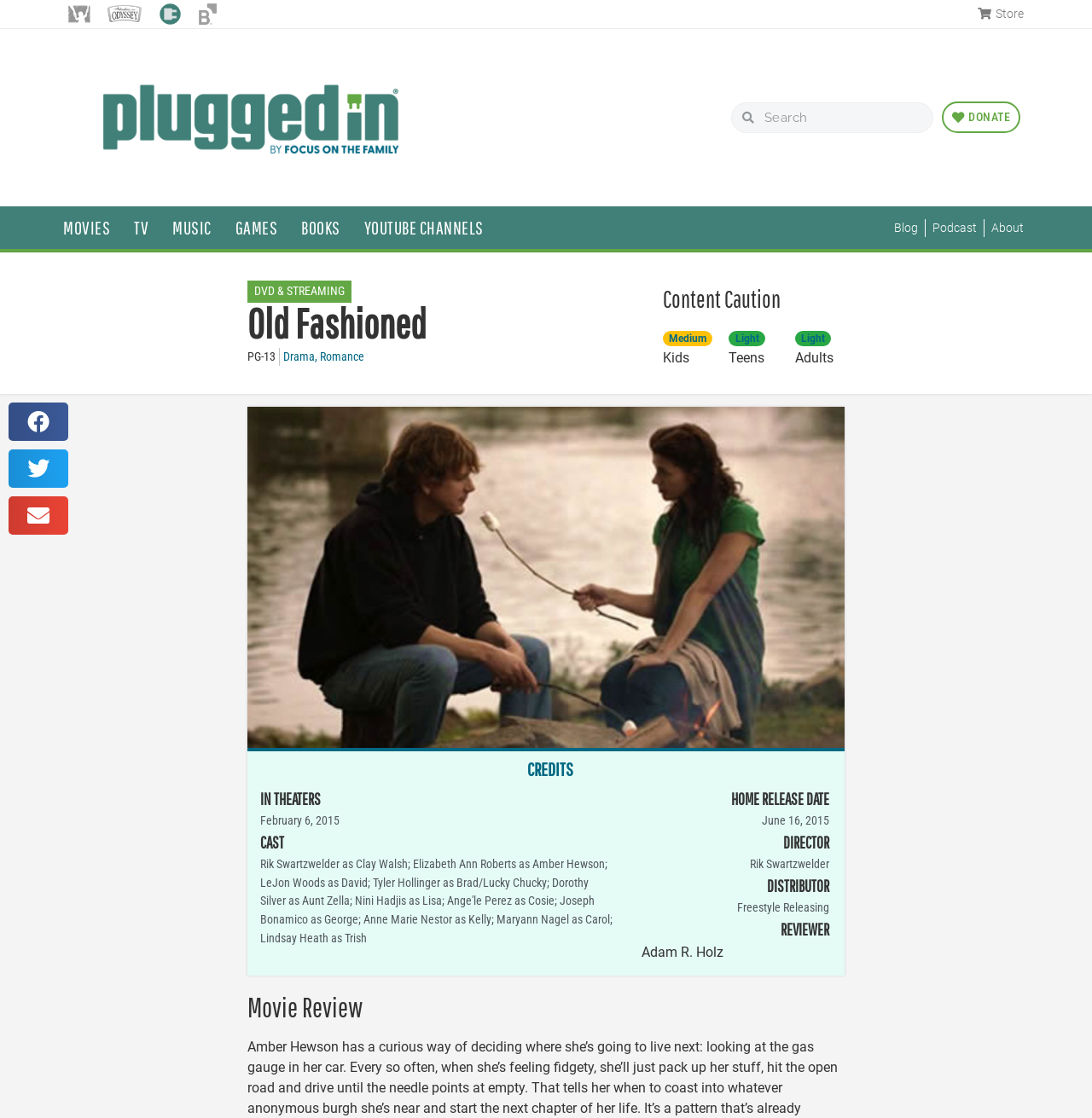Provide a thorough description of this webpage.

This webpage is a review of the movie "Old Fashioned". At the top, there are several links and icons, including a logo for Plugged In by Focus on the Family, a search bar, and links to different sections of the website such as "Store", "MOVIES", "TV", and "DONATE". 

Below the top section, there is a heading that reads "Old Fashioned" followed by links to "DVD & STREAMING", "PG-13", "Drama", and "Romance". 

To the right of the heading, there is a section titled "Content Caution" with links to "Medium", "Light", and "Light" for different age groups: "Kids", "Teens", and "Adults". 

Further down the page, there are social media buttons to share the review on Facebook, Twitter, and email. 

The main content of the review is divided into sections, including "CREDITS", "IN THEATERS", "CAST", "HOME RELEASE DATE", "DIRECTOR", "DISTRIBUTOR", and "REVIEWER". Each section has a heading and corresponding text, such as the release dates and the name of the director. 

Finally, there is a heading "Movie Review" at the bottom of the page, which likely leads to the full review of the movie.